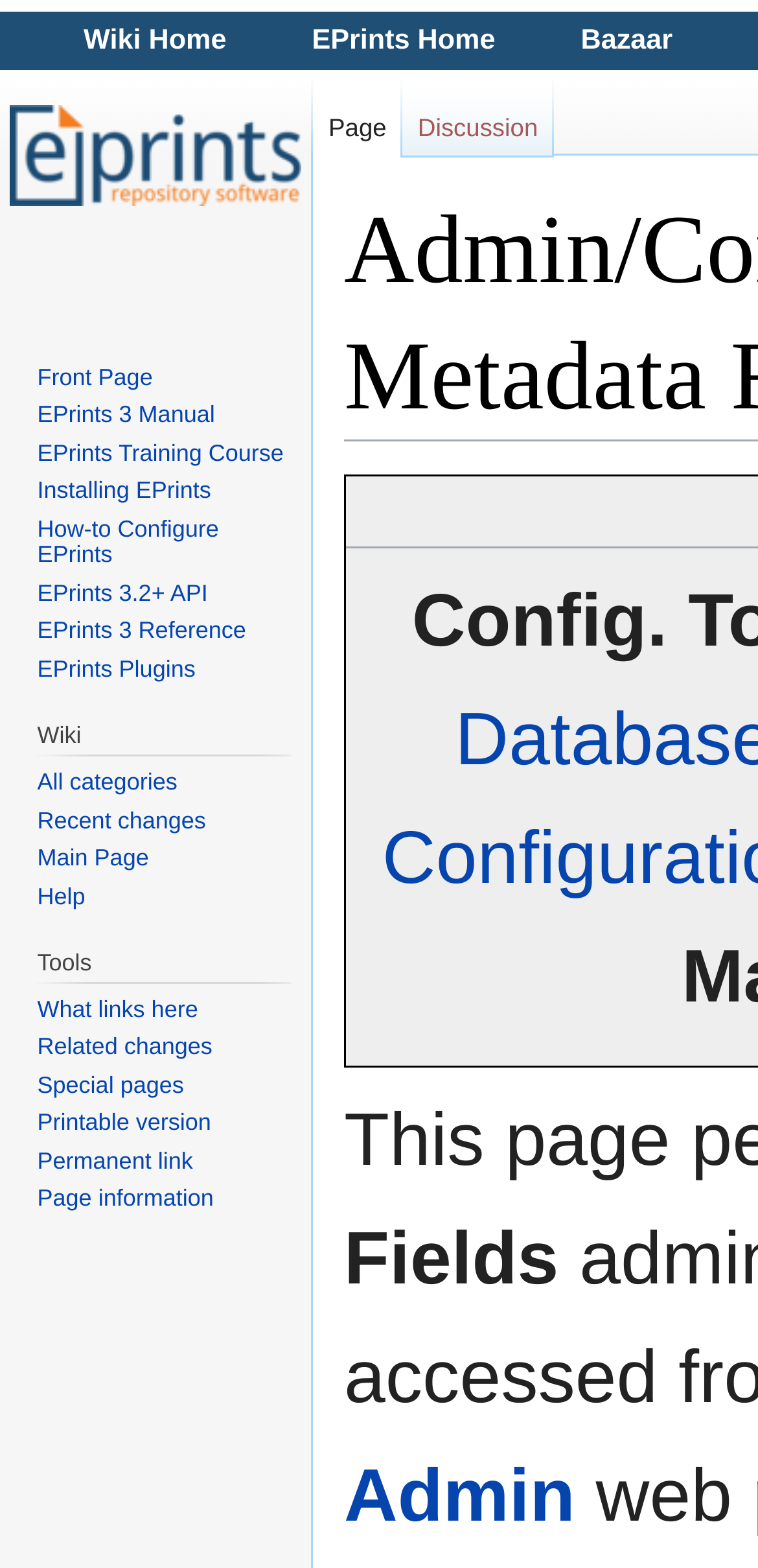Given the following UI element description: "technology", find the bounding box coordinates in the webpage screenshot.

None